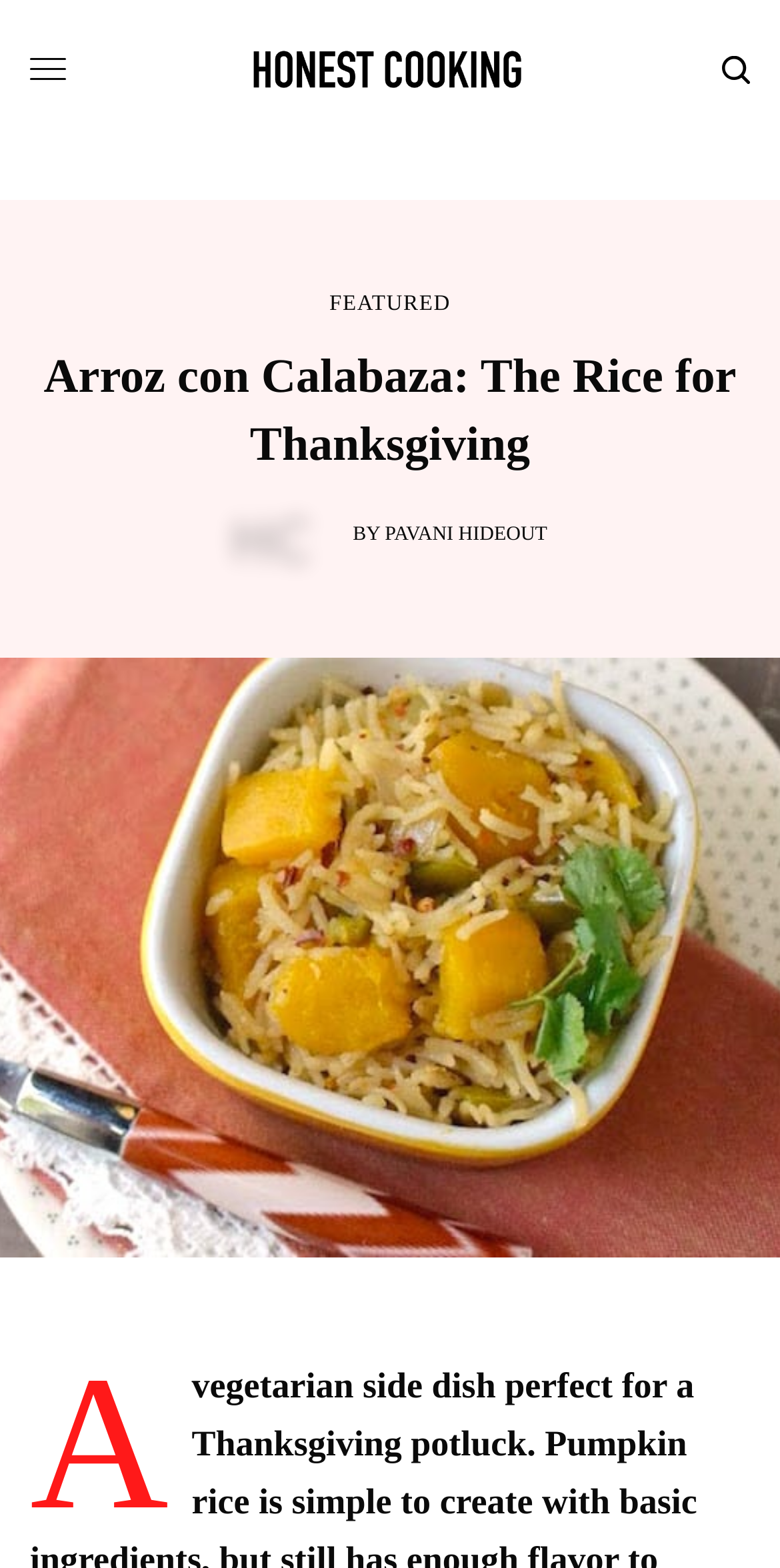What is the occasion for which the dish is suitable?
Using the image, provide a concise answer in one word or a short phrase.

Thanksgiving